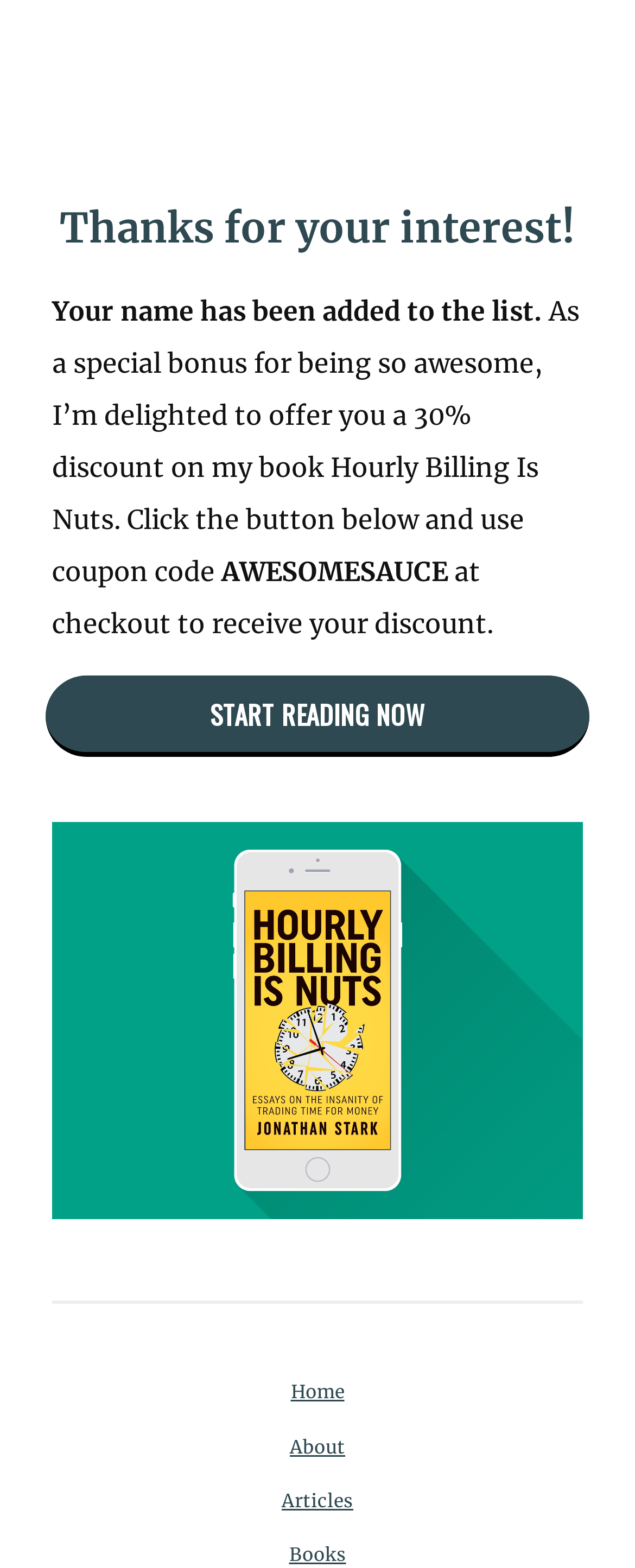What is the name of the book being promoted?
Provide an in-depth answer to the question, covering all aspects.

The book being promoted is 'Hourly Billing Is Nuts', which is written by Jonathan Stark, and a 30% discount is being offered as a special bonus.